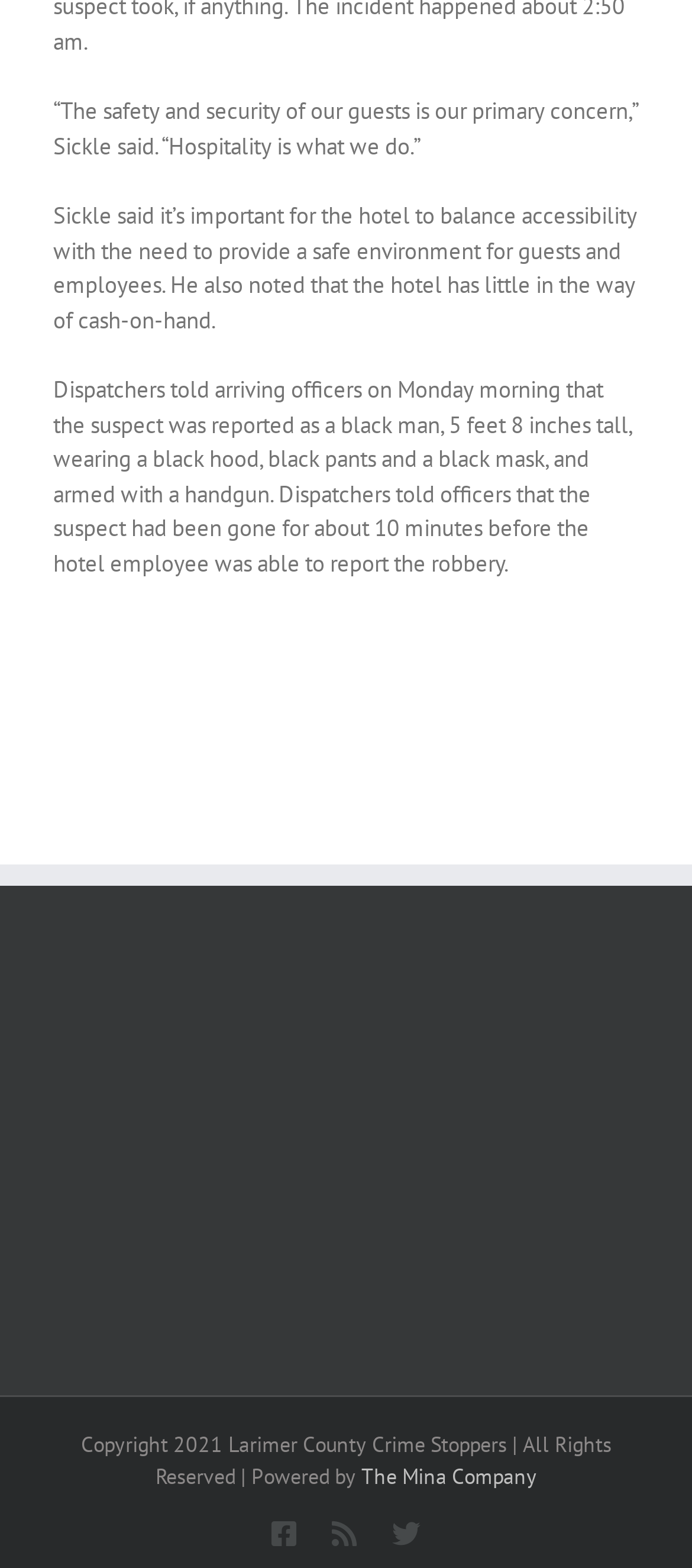Identify the bounding box for the element characterized by the following description: "The Mina Company".

[0.522, 0.933, 0.776, 0.95]